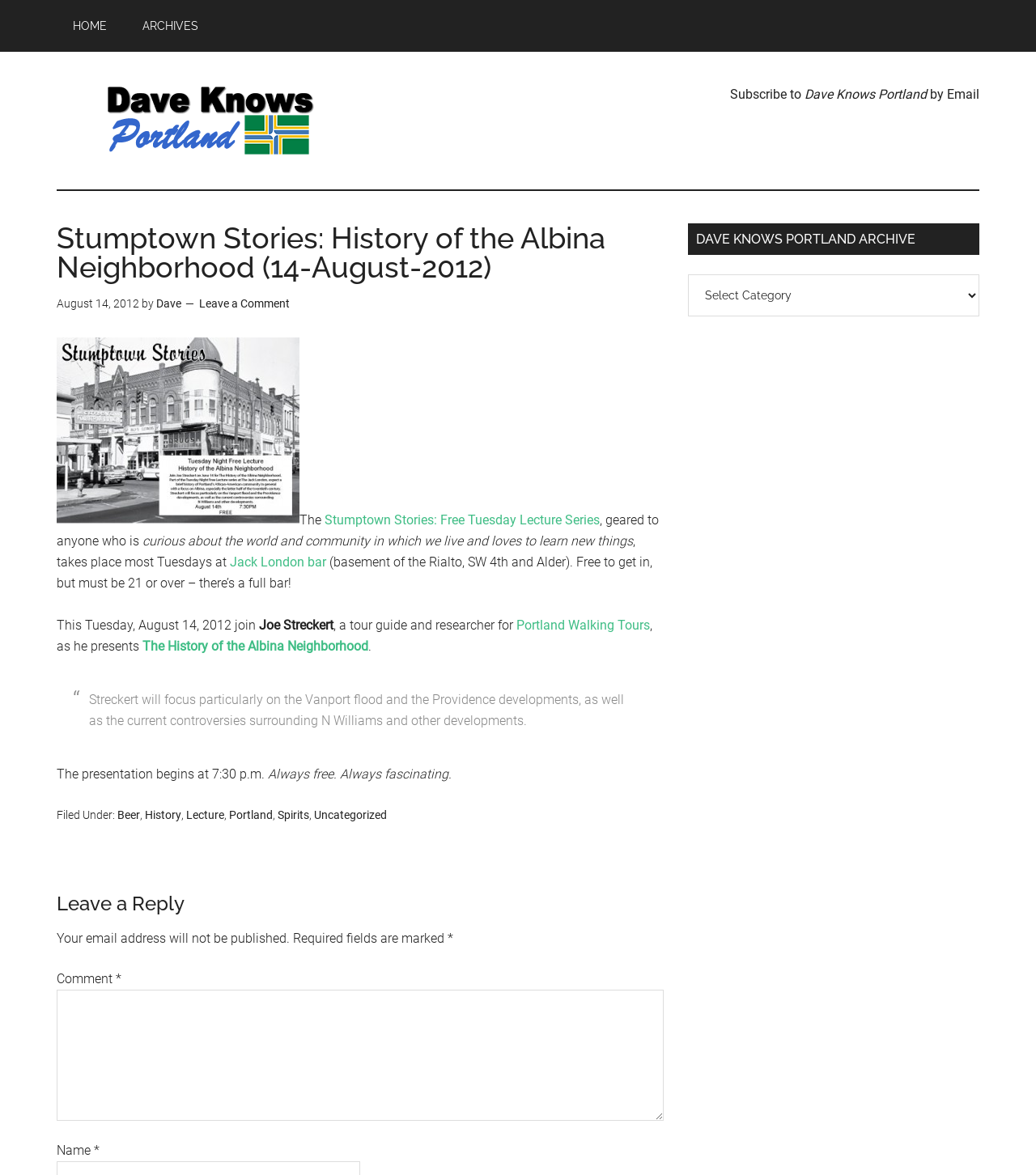Please identify the bounding box coordinates of the element's region that should be clicked to execute the following instruction: "Leave a comment". The bounding box coordinates must be four float numbers between 0 and 1, i.e., [left, top, right, bottom].

[0.192, 0.253, 0.28, 0.264]